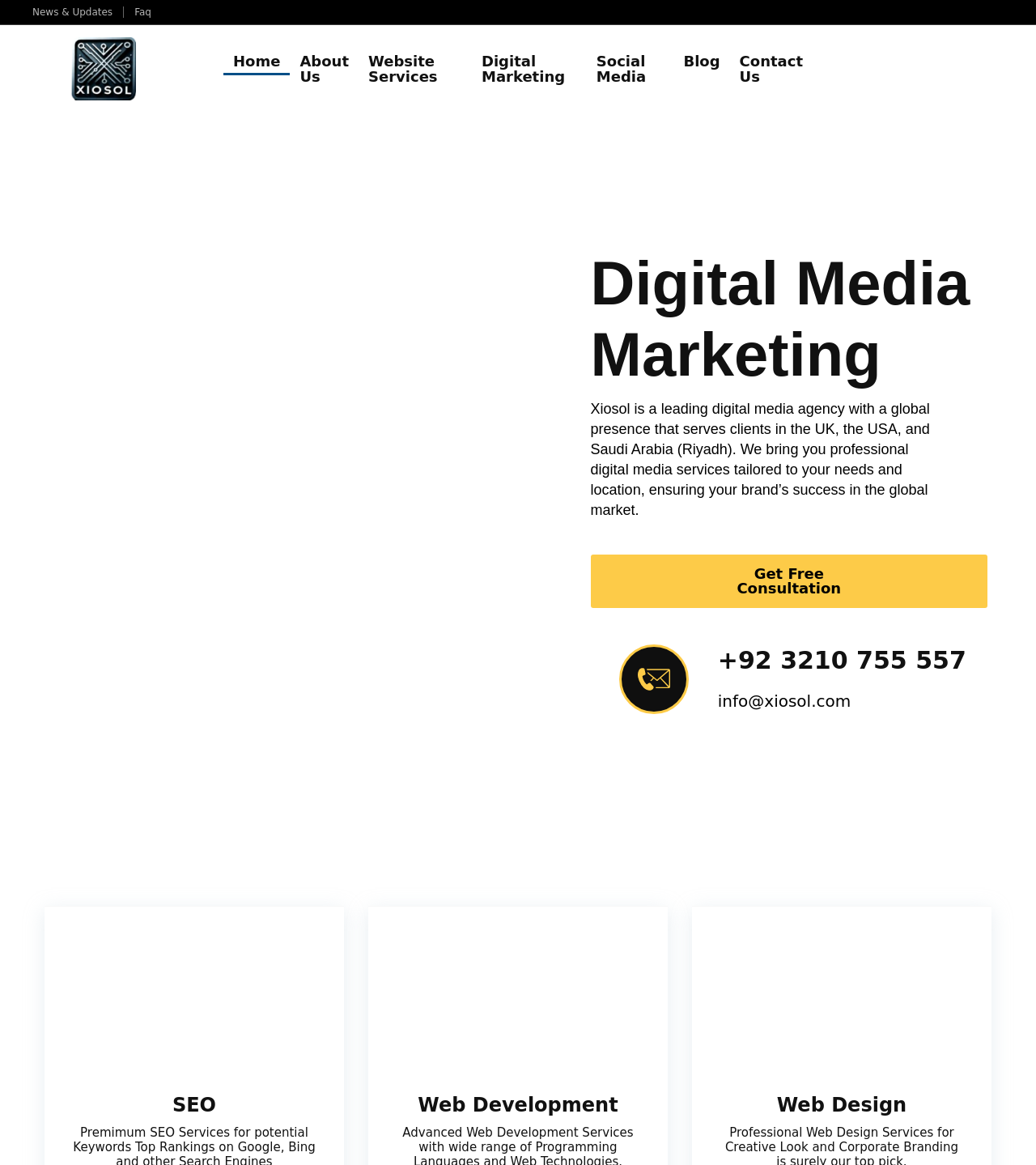What is the phone number provided on the webpage?
Give a single word or phrase answer based on the content of the image.

+92 3210 755 557